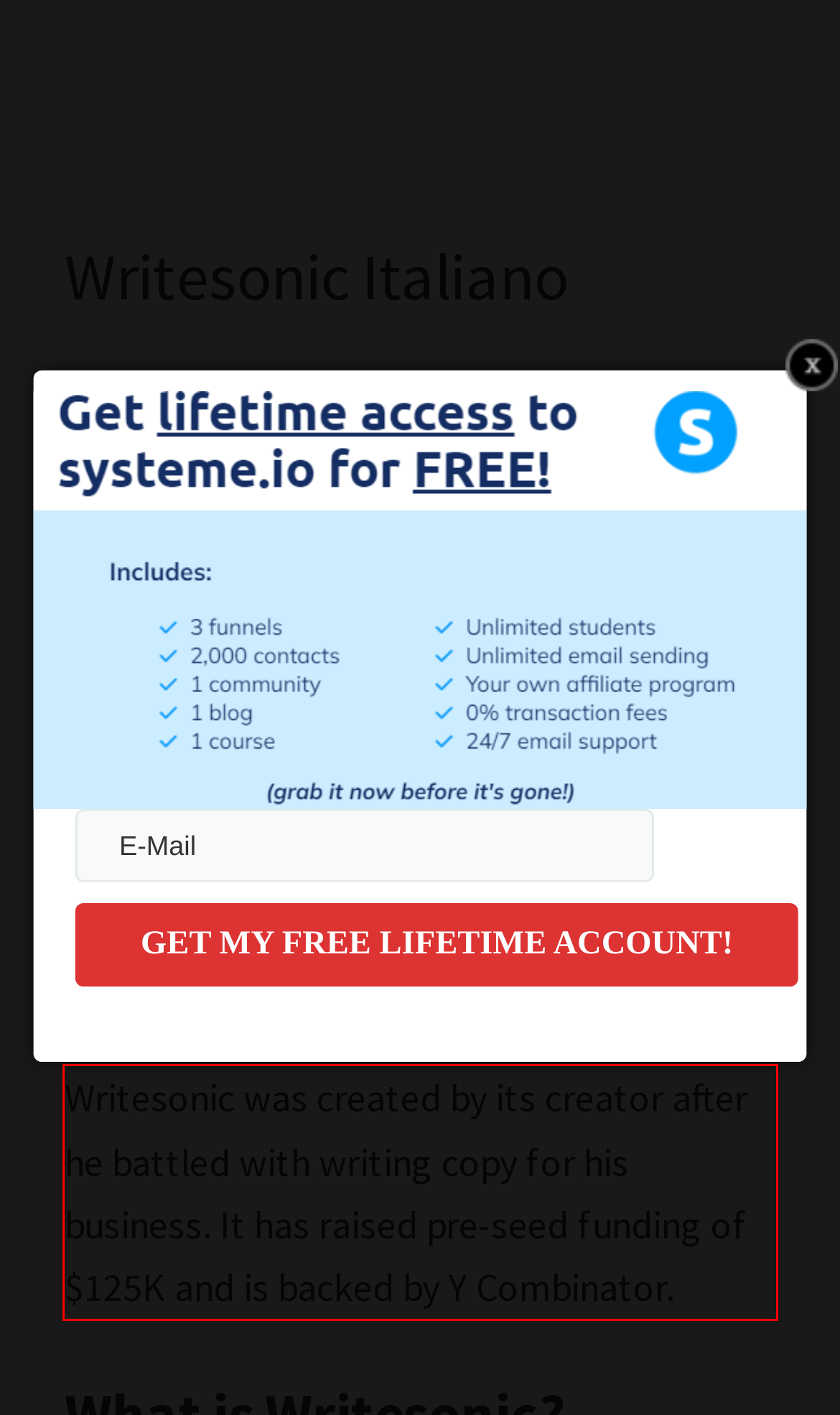You are provided with a screenshot of a webpage that includes a UI element enclosed in a red rectangle. Extract the text content inside this red rectangle.

Writesonic was created by its creator after he battled with writing copy for his business. It has raised pre-seed funding of $125K and is backed by Y Combinator.